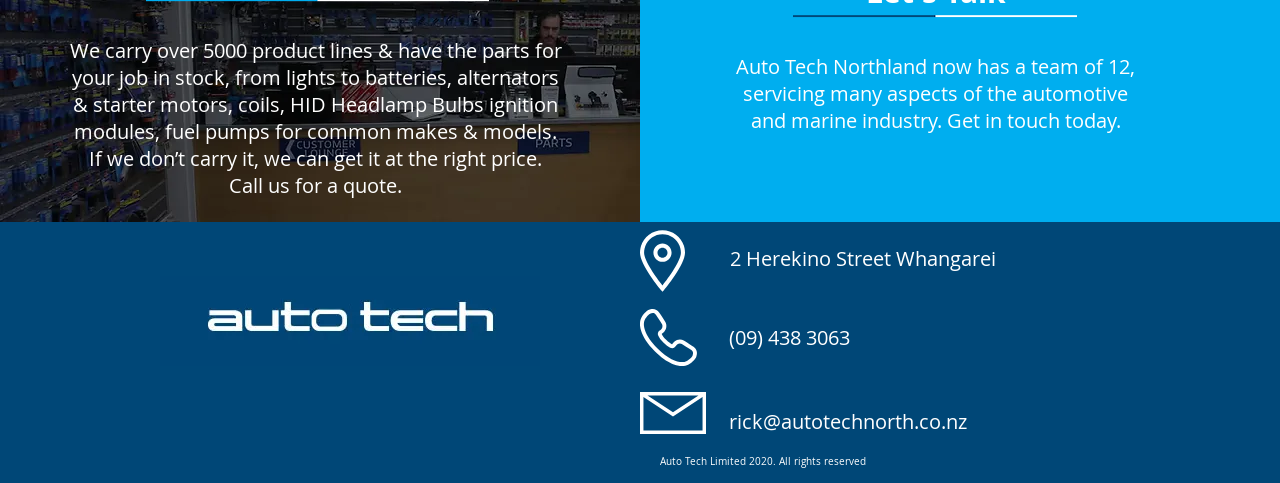What is the company's phone number?
Deliver a detailed and extensive answer to the question.

I found the phone number by looking at the heading element with the text '(09) 438 3063' which is located at the bottom left of the page, below the address.